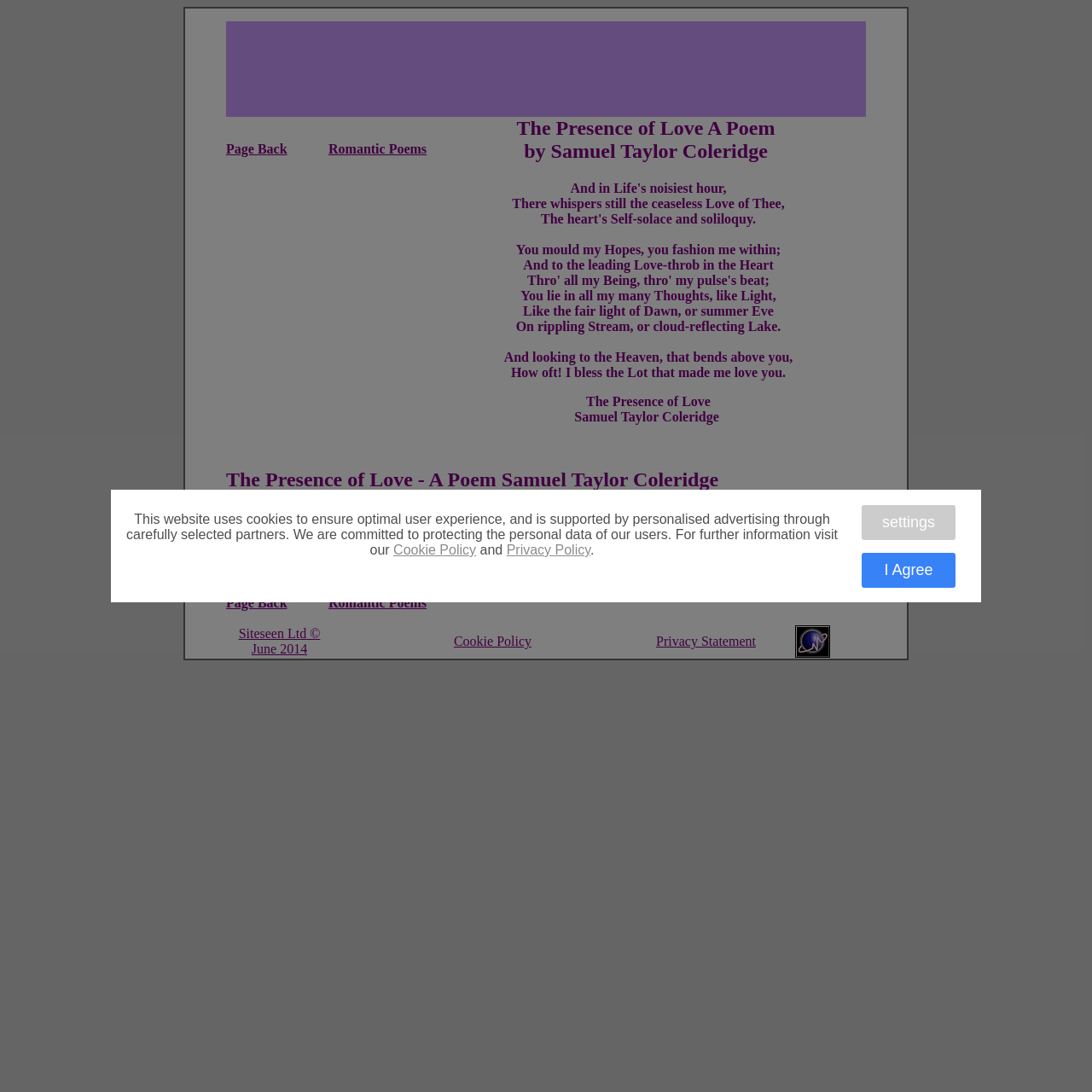Locate the bounding box coordinates of the clickable region necessary to complete the following instruction: "click the 'Page Back' link". Provide the coordinates in the format of four float numbers between 0 and 1, i.e., [left, top, right, bottom].

[0.207, 0.129, 0.263, 0.143]